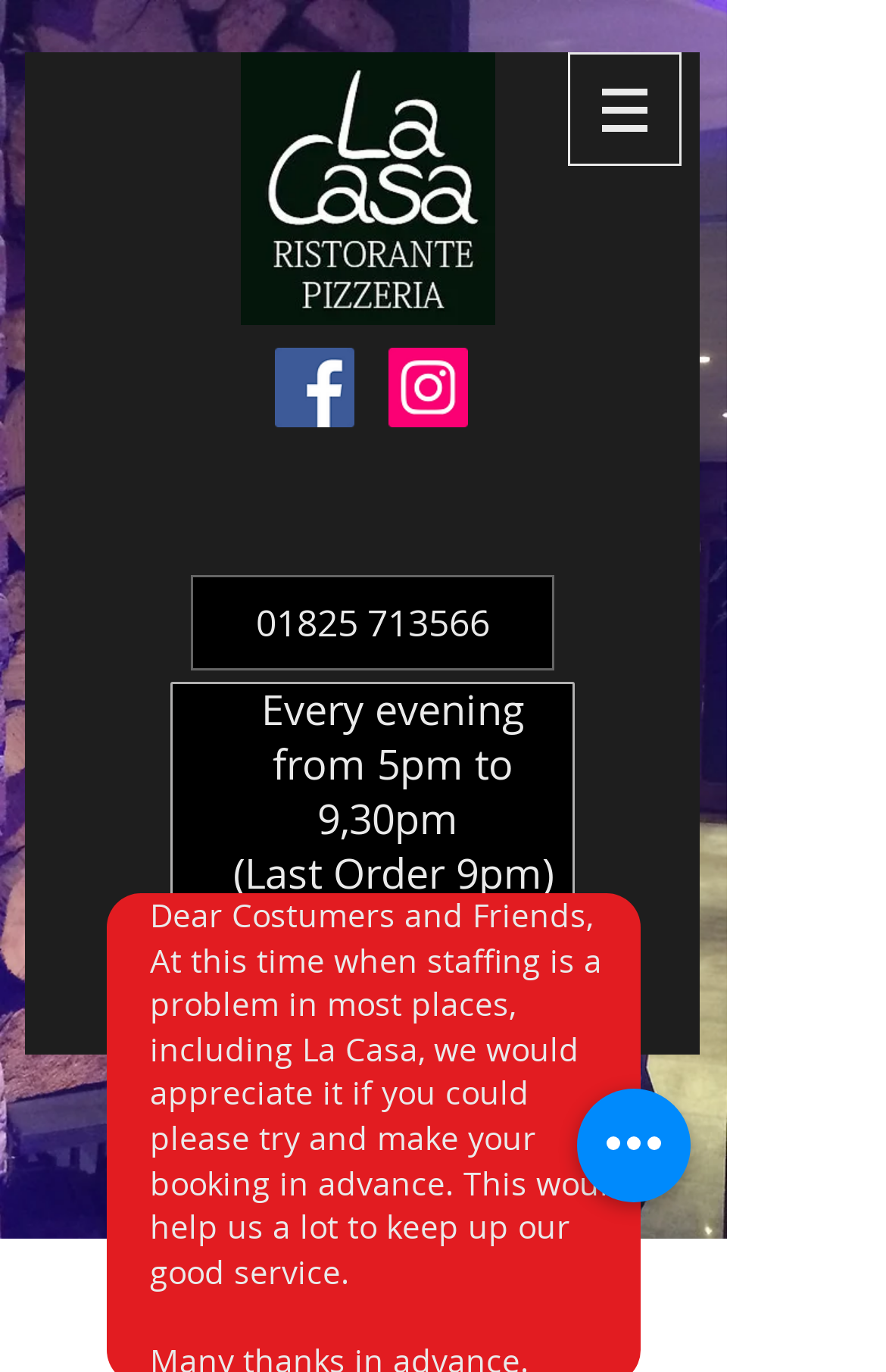What is the purpose of the button with a popup menu?
Look at the webpage screenshot and answer the question with a detailed explanation.

I found the button with a popup menu by looking at the navigation element with the text 'Site' which has a bounding box coordinate of [0.641, 0.038, 0.769, 0.121]. Inside the navigation, I found a button element with a popup menu which has a bounding box coordinate of [0.641, 0.038, 0.769, 0.121].